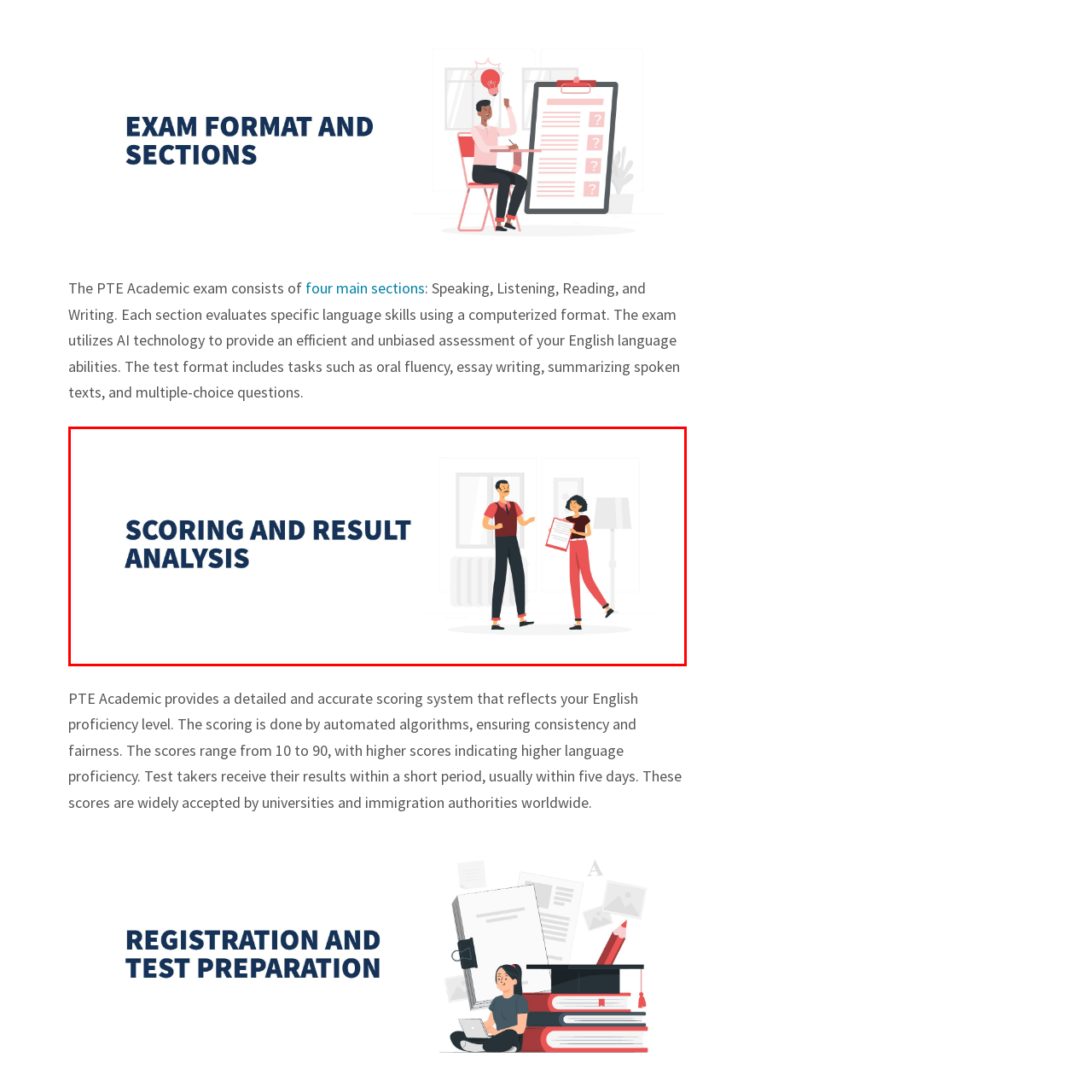What is the man doing with his hands?
Carefully look at the image inside the red bounding box and answer the question in a detailed manner using the visual details present.

The man in the illustration is animatedly explaining something, and his hands are gesturing to emphasize his points, indicating that he is engaged in a lively conversation with the woman.